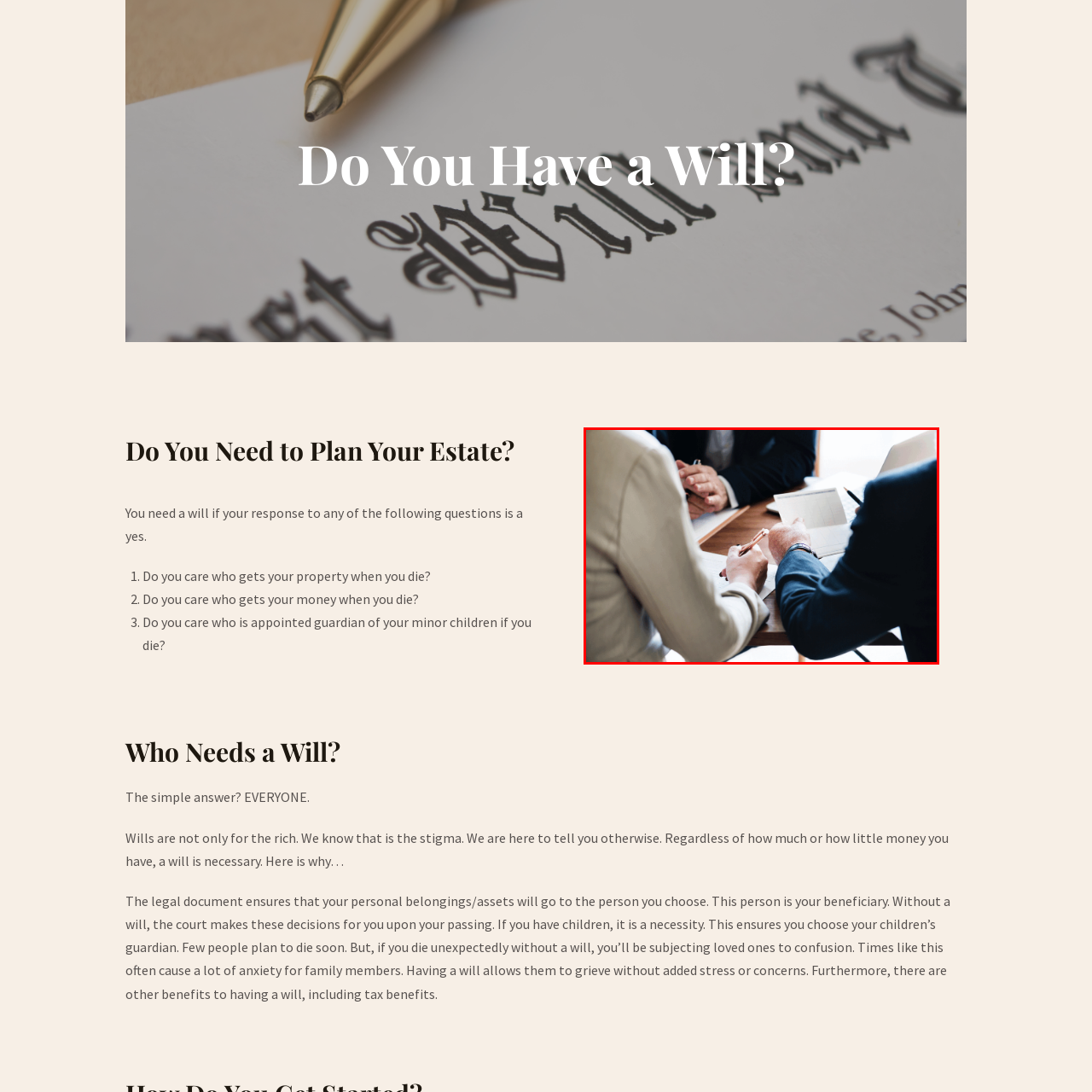Please provide a one-word or phrase response to the following question by examining the image within the red boundary:
What is the atmosphere of the setting?

Formal